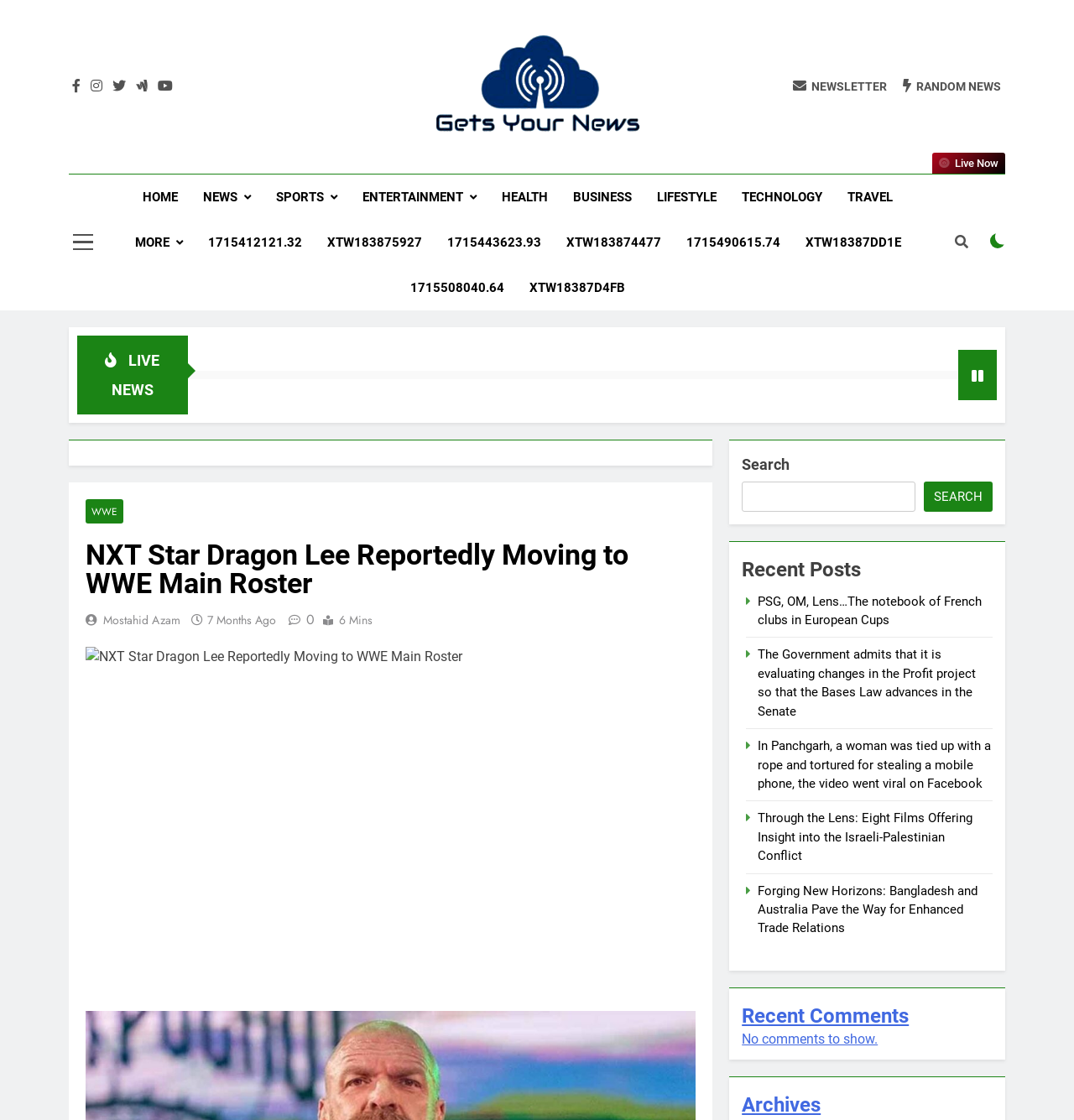Show the bounding box coordinates for the HTML element described as: "parent_node: SEARCH name="s"".

[0.691, 0.43, 0.852, 0.457]